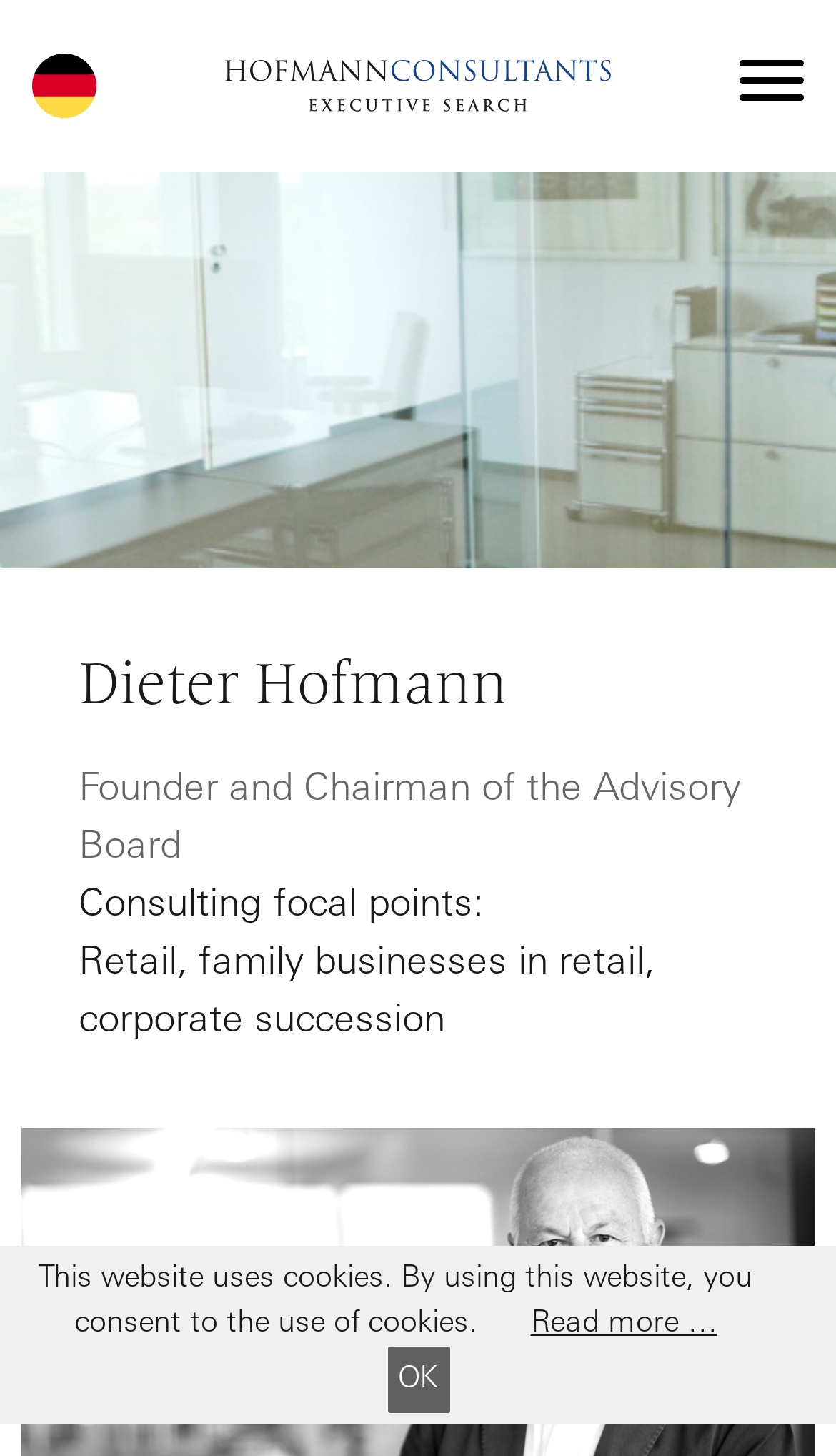What is Dieter Hofmann's role?
Please provide a comprehensive answer based on the contents of the image.

I found this information by looking at the section about Dieter Hofmann, where it says 'Founder and Chairman of the Advisory Board'.